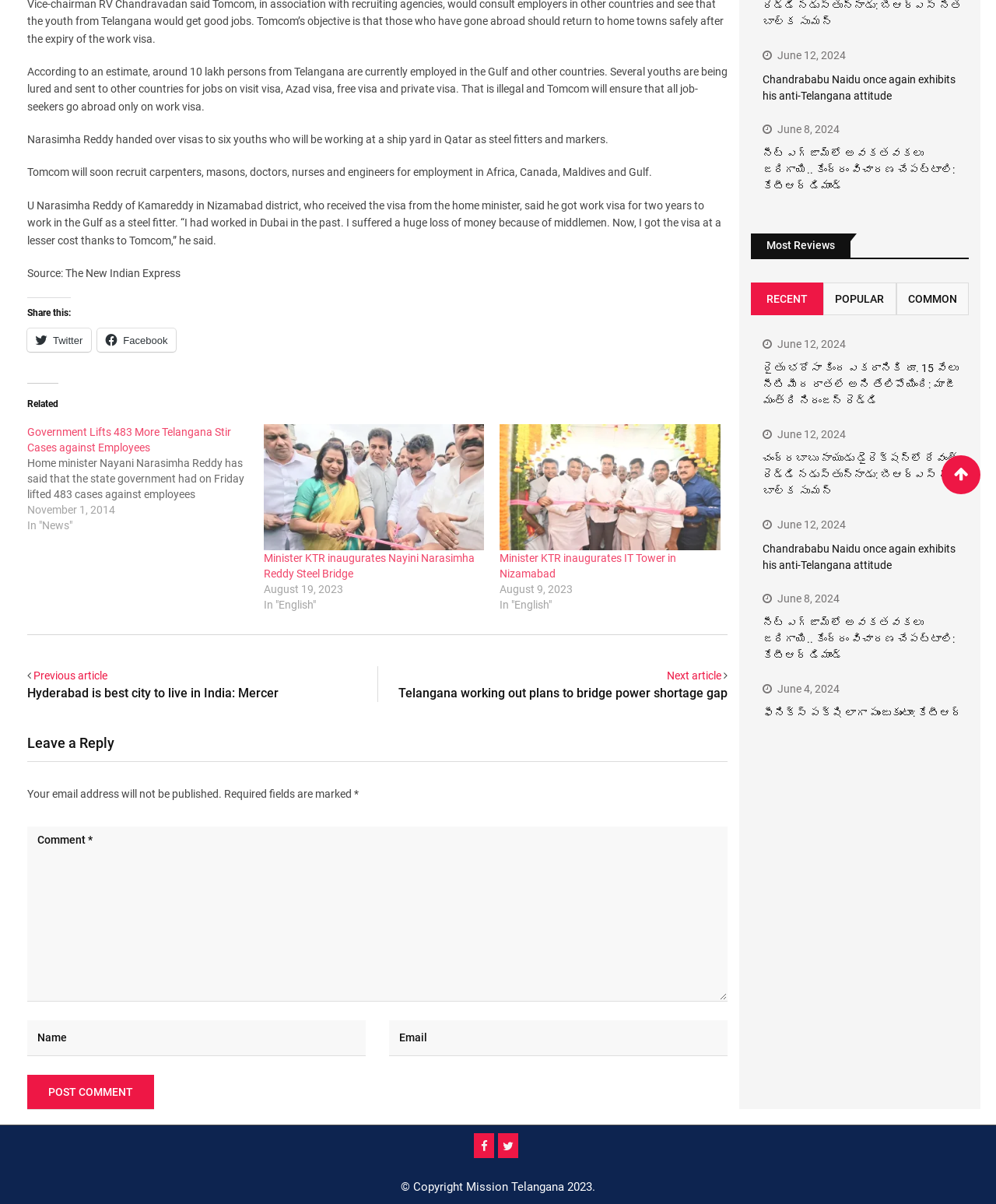Identify the bounding box coordinates for the UI element mentioned here: "name="author" placeholder="Name"". Provide the coordinates as four float values between 0 and 1, i.e., [left, top, right, bottom].

[0.027, 0.847, 0.367, 0.876]